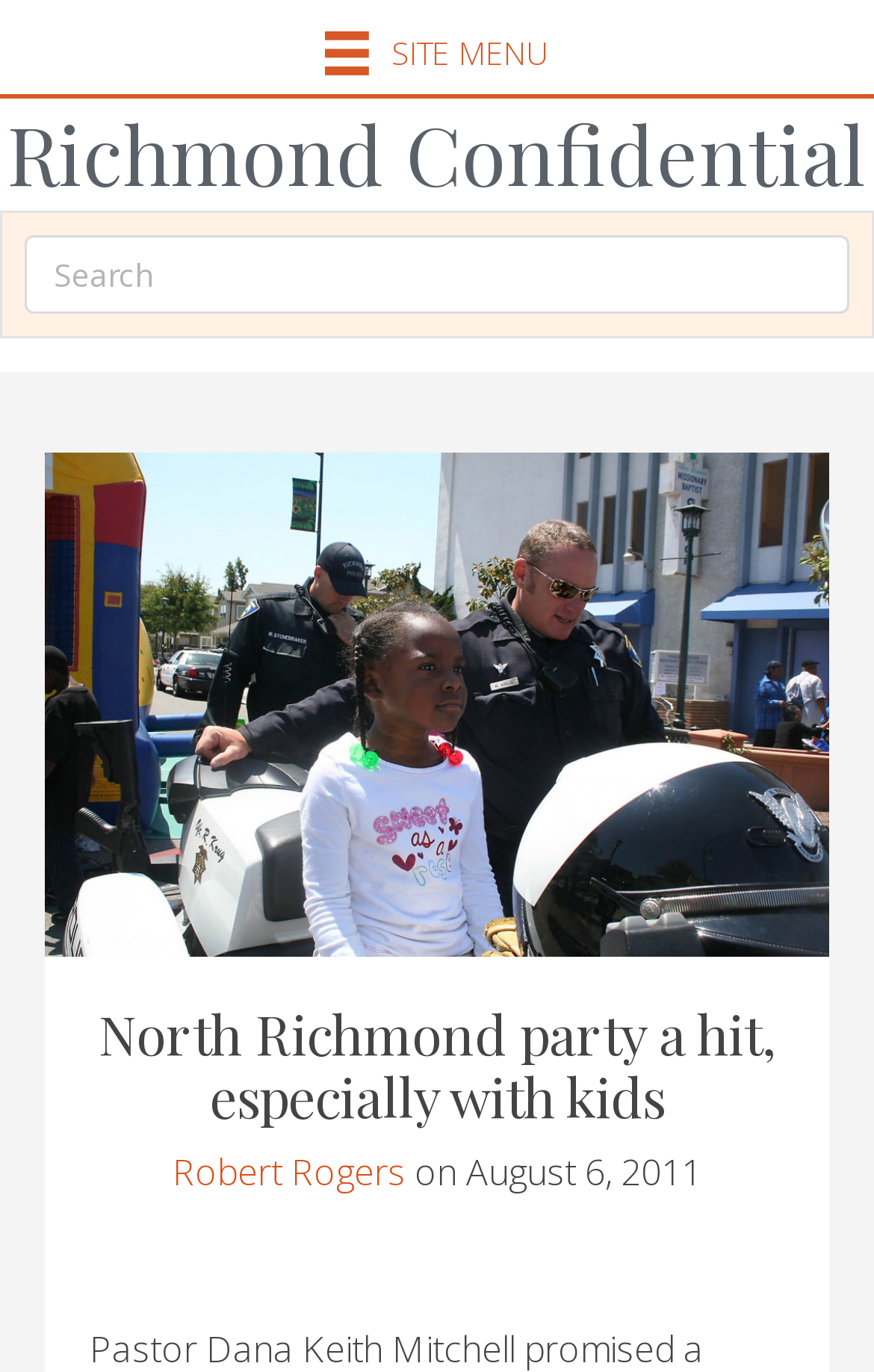Answer the question briefly using a single word or phrase: 
What is the name of the church where the block party was held?

Mitchell’s North Richmond Missionary Baptist Church